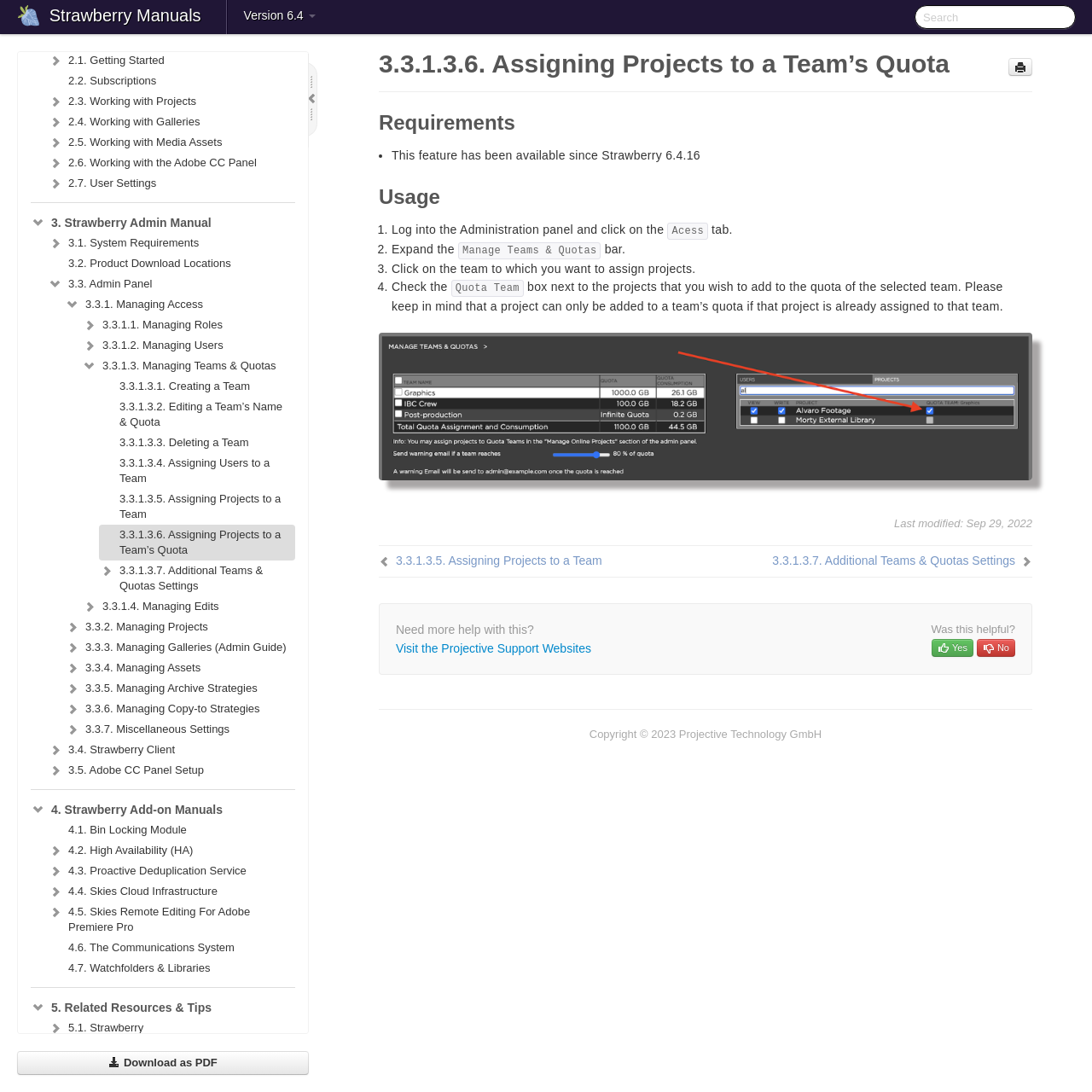What is the related resource mentioned after '5. Related Resources & Tips'?
Based on the visual, give a brief answer using one word or a short phrase.

Strawberry